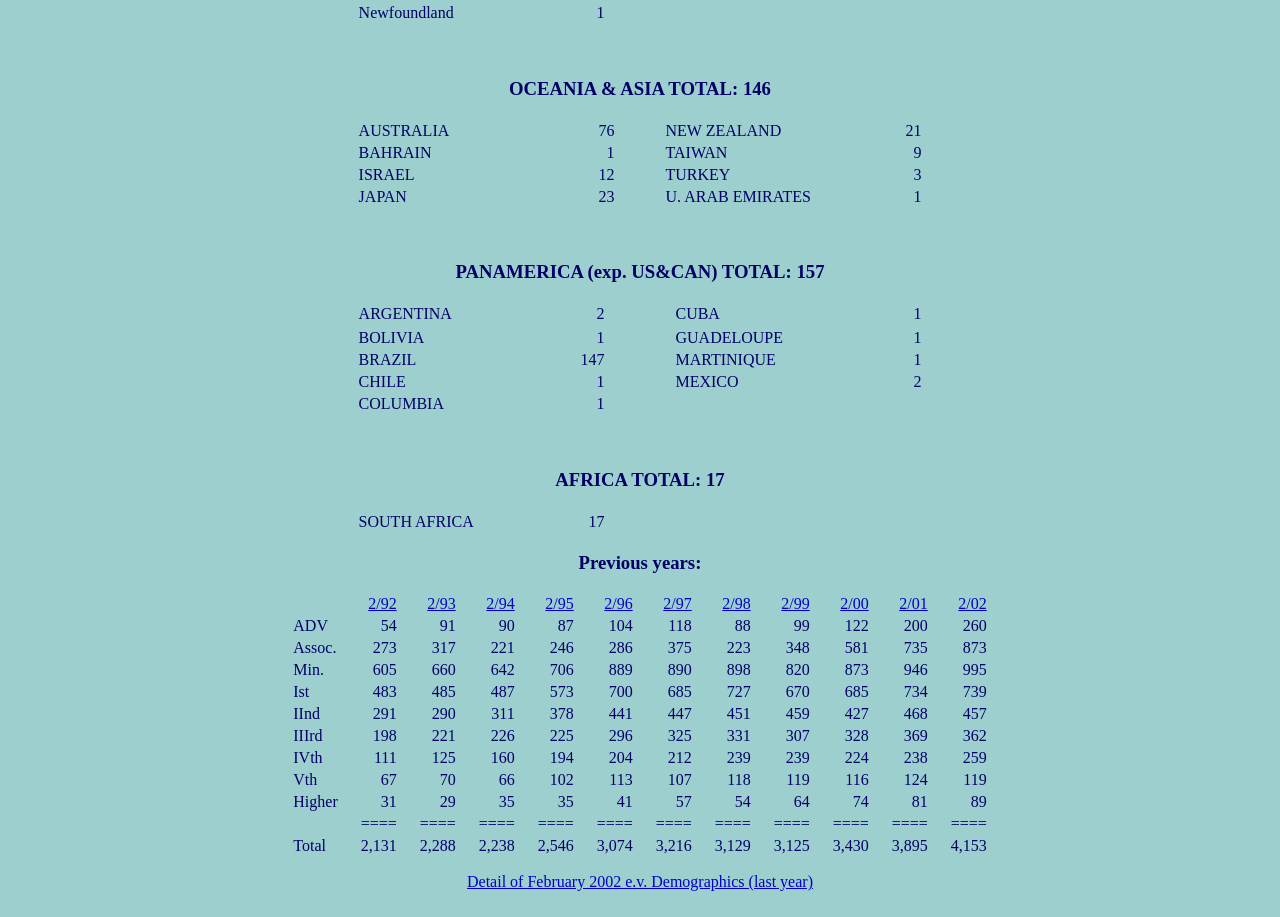Specify the bounding box coordinates of the element's area that should be clicked to execute the given instruction: "View OCEANIA & ASIA TOTAL". The coordinates should be four float numbers between 0 and 1, i.e., [left, top, right, bottom].

[0.006, 0.085, 0.994, 0.109]